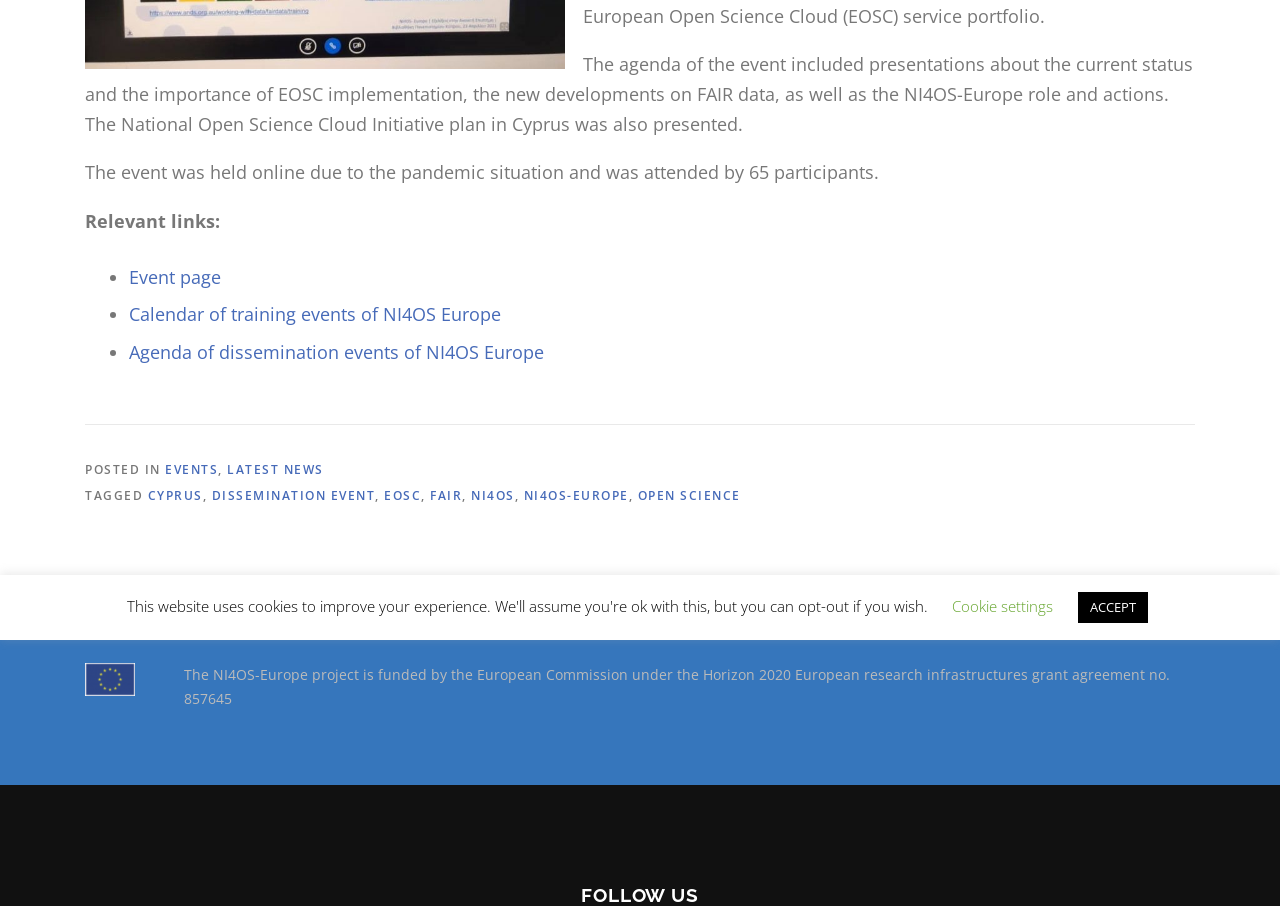Predict the bounding box coordinates of the UI element that matches this description: "Event page". The coordinates should be in the format [left, top, right, bottom] with each value between 0 and 1.

[0.101, 0.292, 0.172, 0.319]